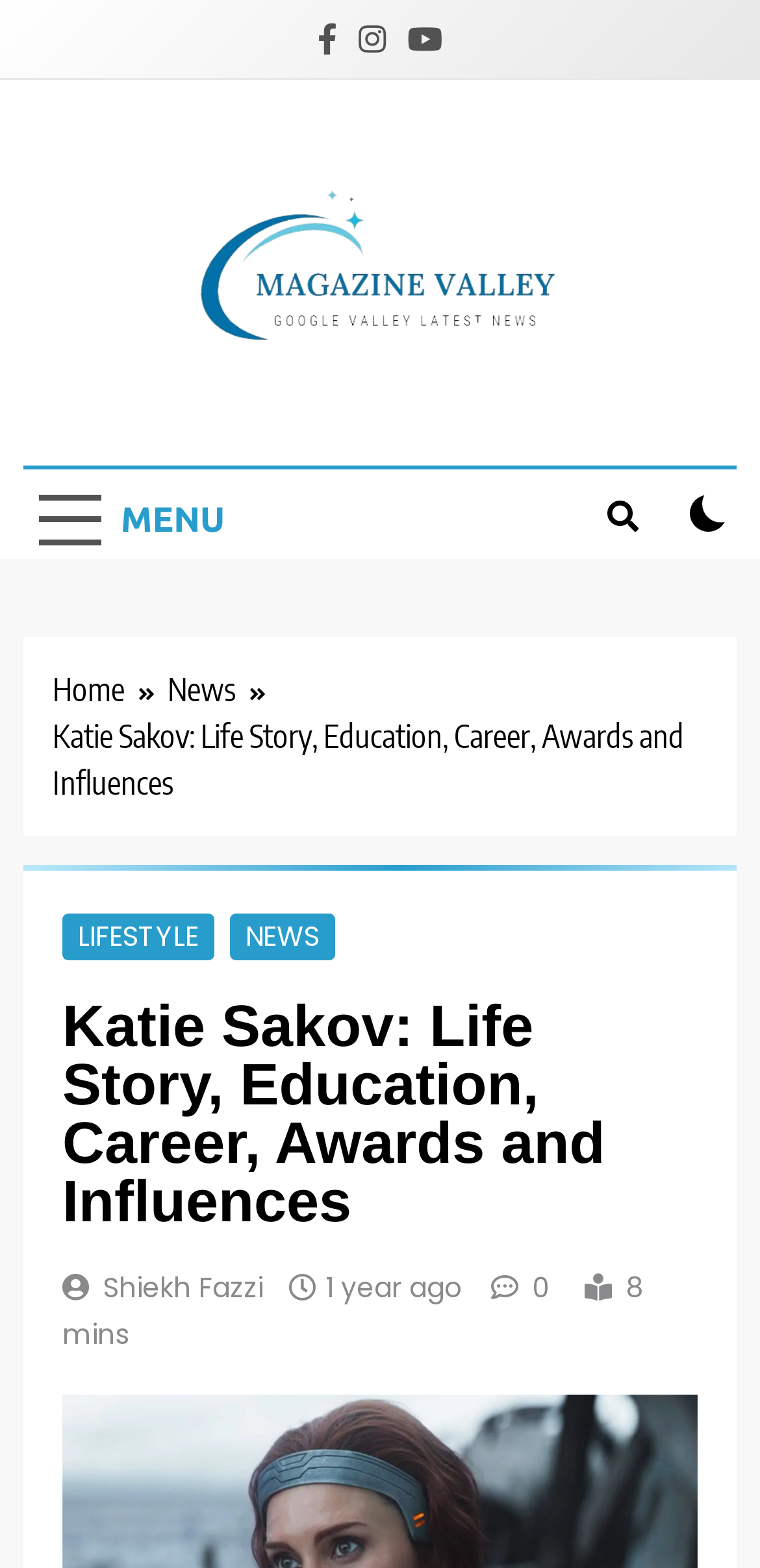How many navigation links are in the breadcrumbs?
Based on the image, please offer an in-depth response to the question.

I counted the number of link elements within the navigation element with the description 'Breadcrumbs', which are 'Home' and 'News', so there are 2 navigation links.